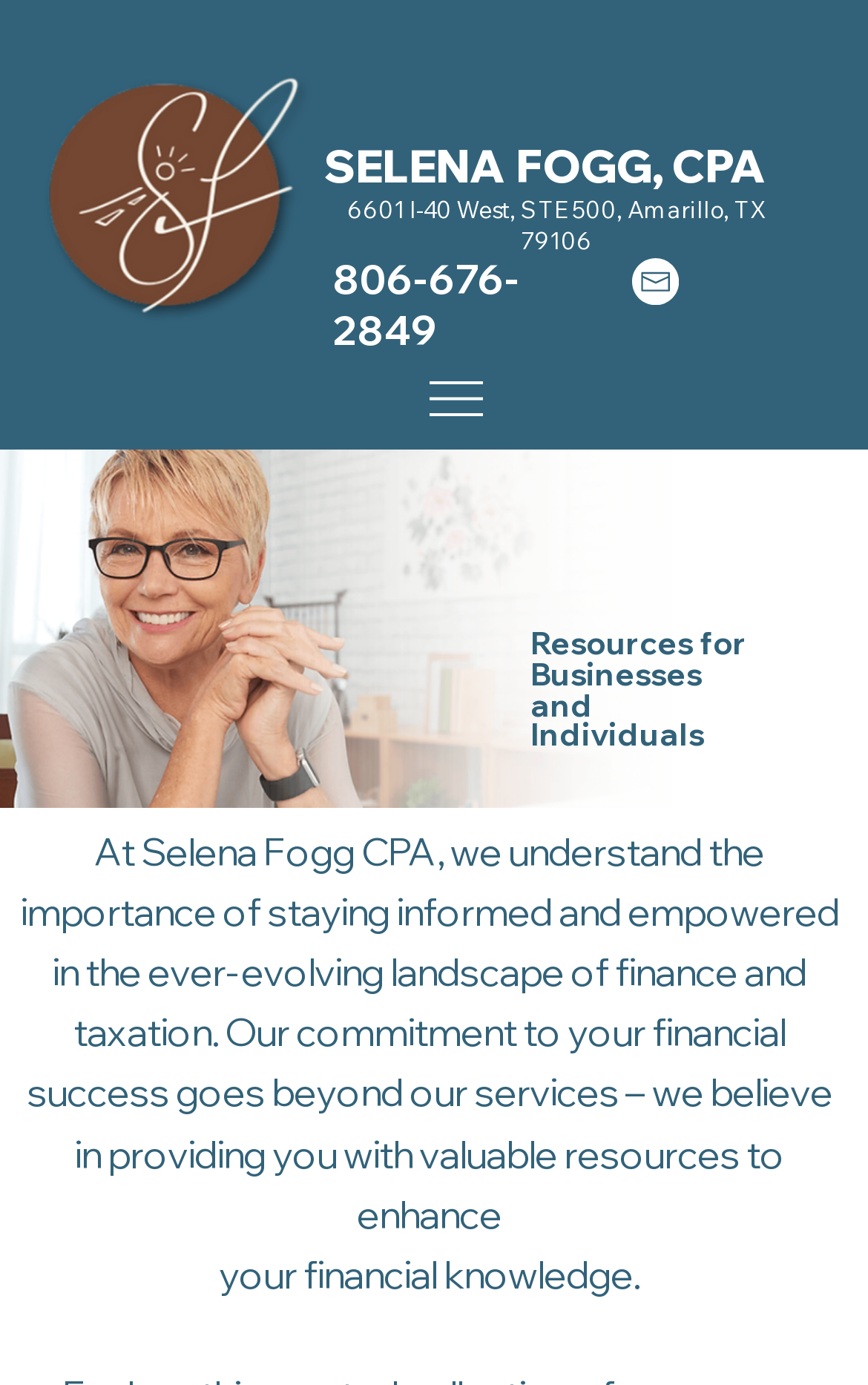Deliver a detailed narrative of the webpage's visual and textual elements.

The webpage is about Selena Fogg CPA, a certified public accountant. At the top left corner, there is a logo of Selena Fogg CPA. Next to the logo, there are three headings in a row, displaying the name "SELENA FOGG, CPA", phone number "806-676-2849", and address "6601 I-40 West, STE 500, Amarillo, TX 79106". The phone number is also a clickable link.

Below the address, there is a button to open site navigation, accompanied by an image with the same function. On the right side of the button, there is an envelop icon, which is also a clickable link.

On the left side of the page, there is a large image of a woman smiling with glasses and folded hands, taking up about half of the page's height. 

In the middle of the page, there are two headings, "Resources for" and "Businesses and Individuals", placed one below the other. Below these headings, there is a paragraph of text that explains the importance of staying informed and empowered in finance and taxation, and how Selena Fogg CPA provides valuable resources to enhance financial knowledge. The text is divided into two parts, with the second part starting with "your financial knowledge".